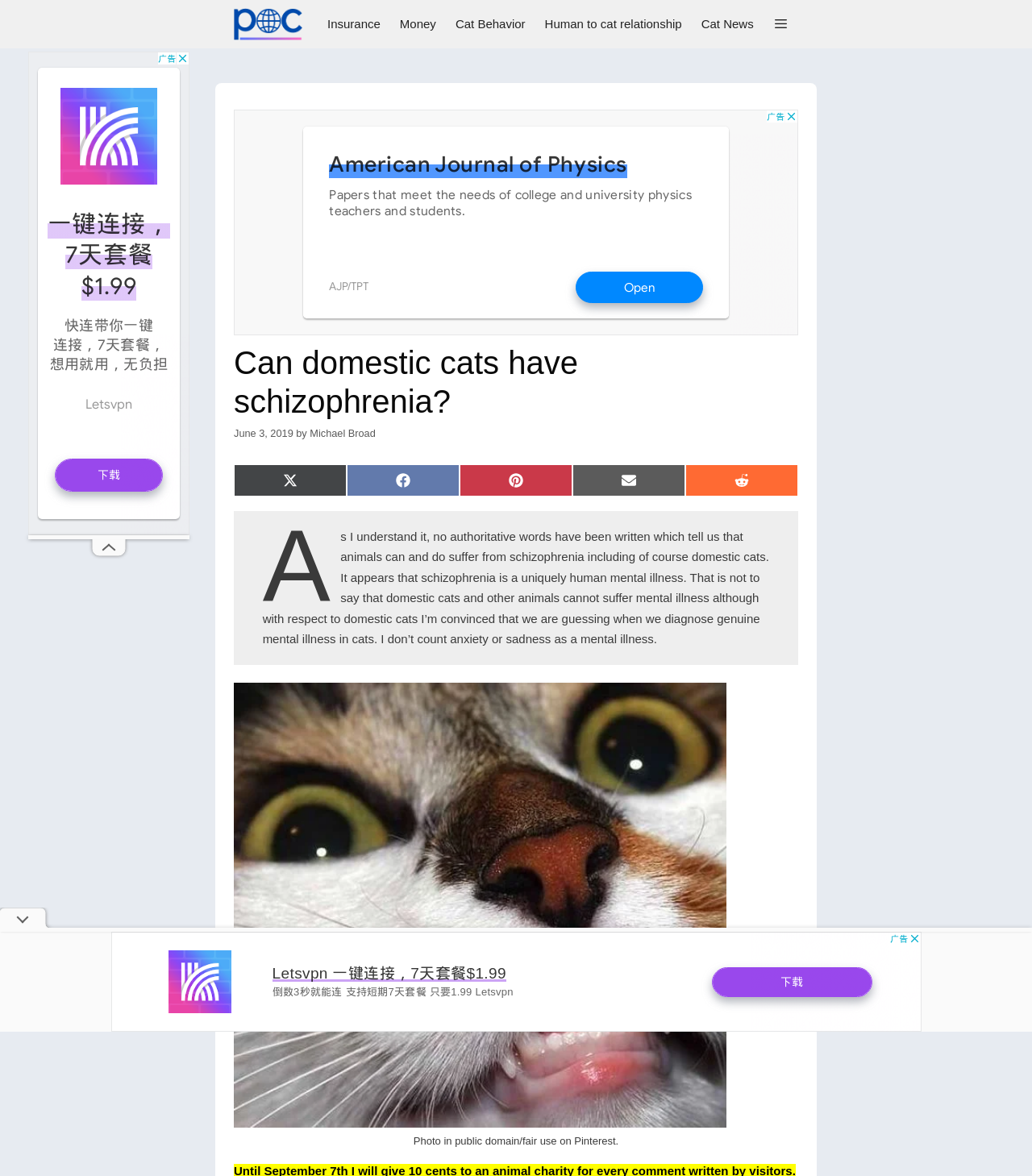Calculate the bounding box coordinates of the UI element given the description: "aria-label="Advertisement" name="aswift_1" title="Advertisement"".

[0.227, 0.093, 0.773, 0.285]